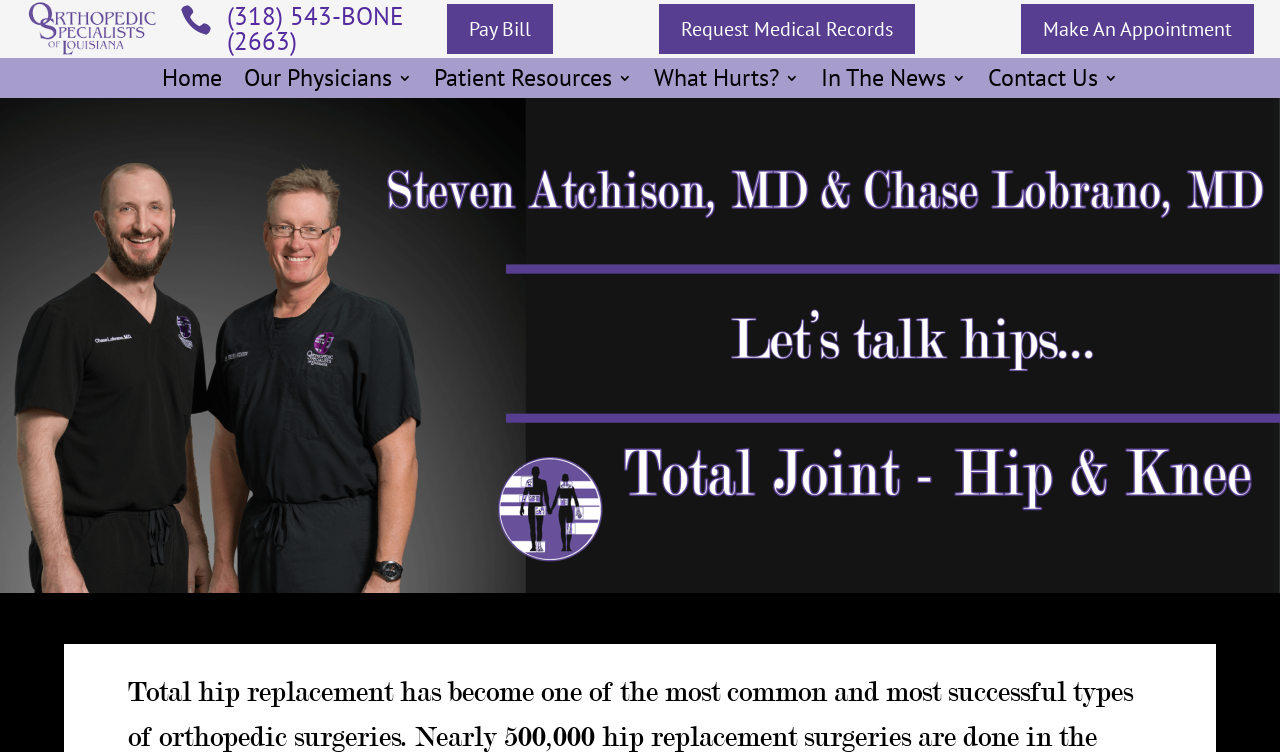Use a single word or phrase to answer the question:
How many main menu items are there?

6